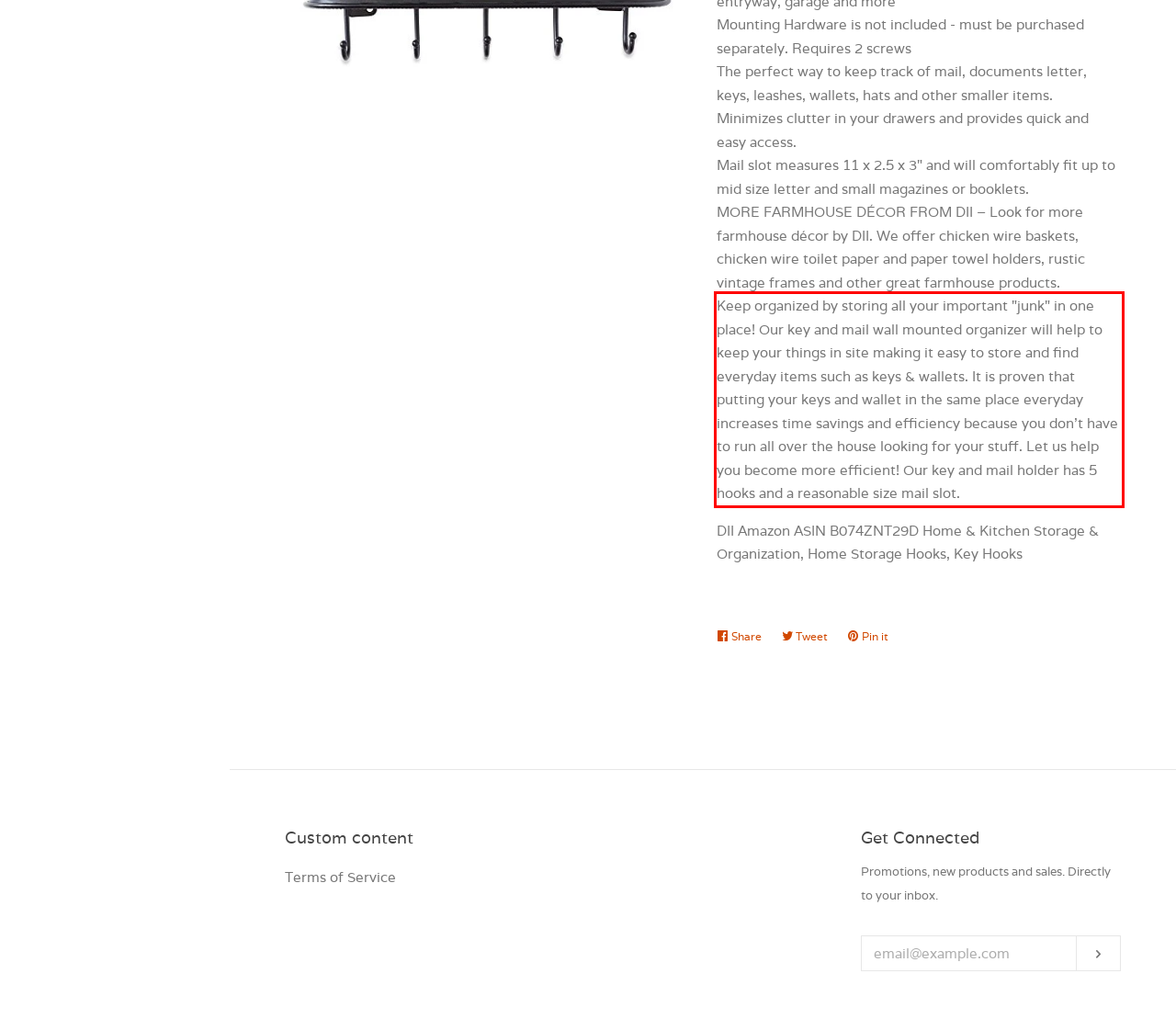Identify and transcribe the text content enclosed by the red bounding box in the given screenshot.

Keep organized by storing all your important "junk" in one place! Our key and mail wall mounted organizer will help to keep your things in site making it easy to store and find everyday items such as keys & wallets. It is proven that putting your keys and wallet in the same place everyday increases time savings and efficiency because you don't have to run all over the house looking for your stuff. Let us help you become more efficient! Our key and mail holder has 5 hooks and a reasonable size mail slot.